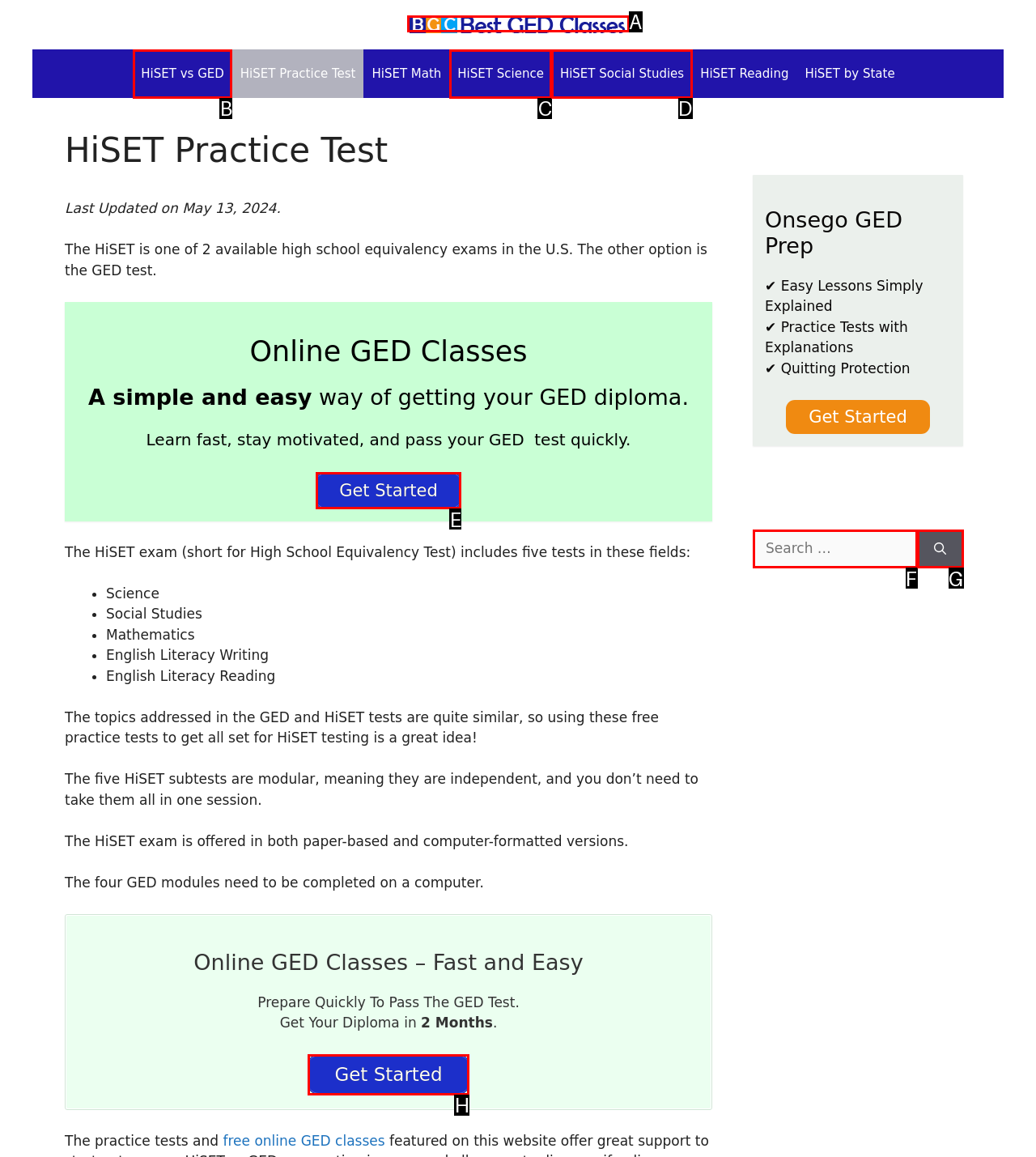Determine which UI element I need to click to achieve the following task: Click on the 'Get Started' button Provide your answer as the letter of the selected option.

E